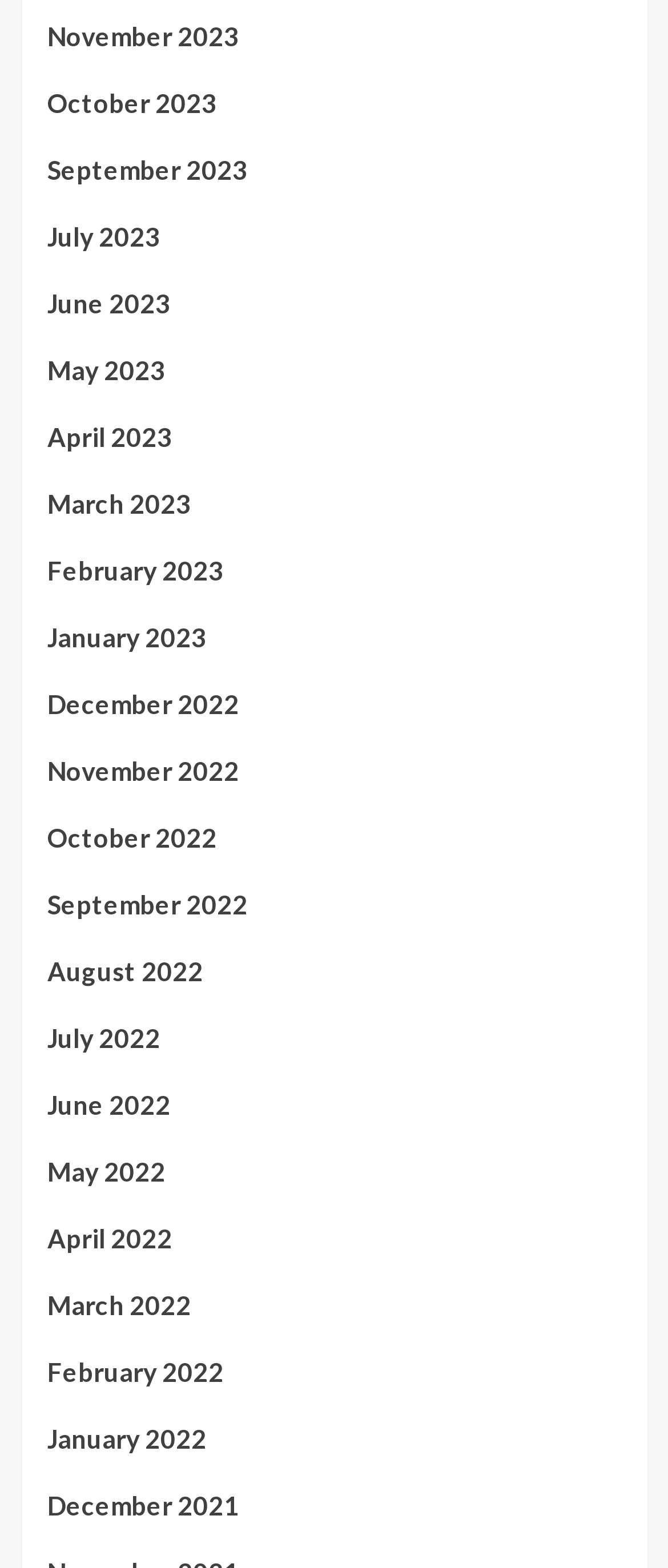Are the months listed in chronological order?
Please provide a comprehensive and detailed answer to the question.

I examined the link elements on the webpage and found that the months are listed in chronological order, with the latest month (November 2023) at the top and the earliest month (December 2021) at the bottom.